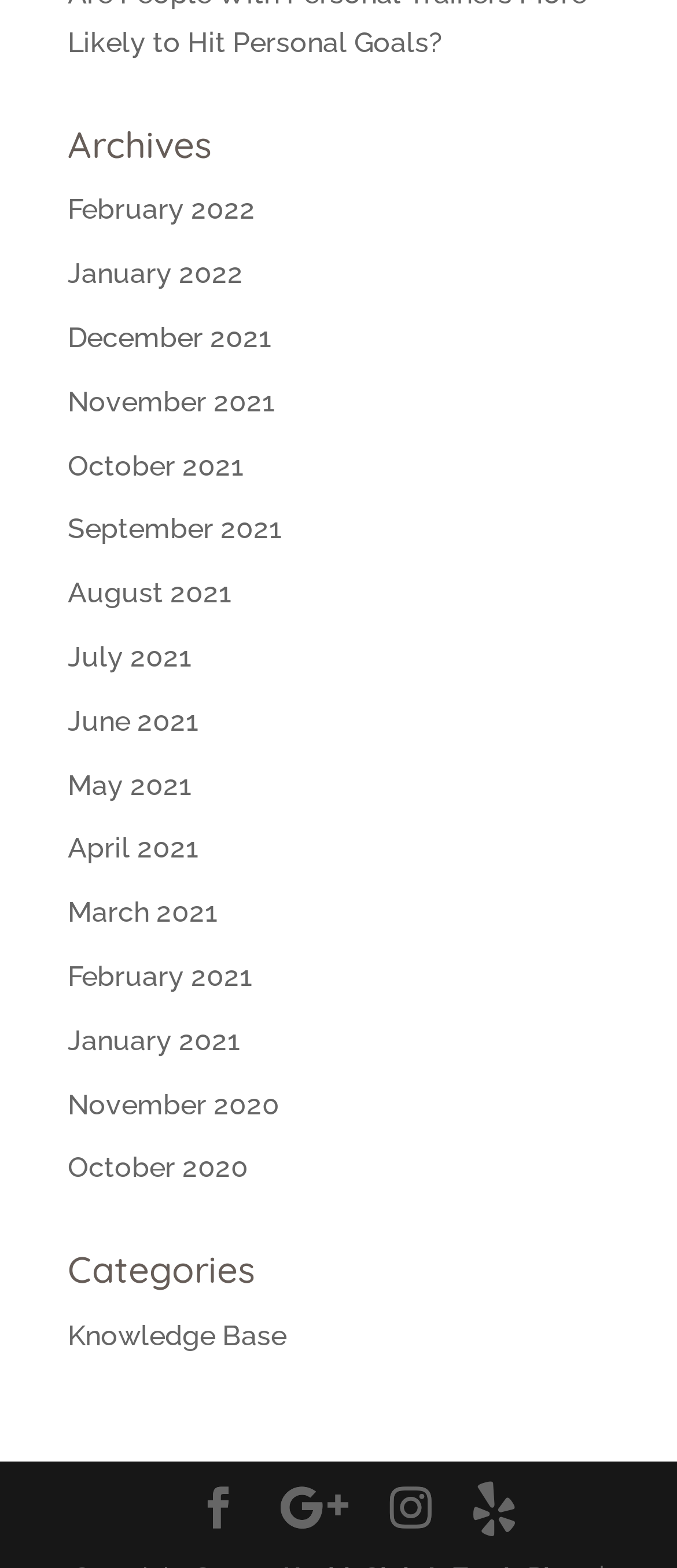Determine the bounding box coordinates for the clickable element to execute this instruction: "view archives for January 2021". Provide the coordinates as four float numbers between 0 and 1, i.e., [left, top, right, bottom].

[0.1, 0.653, 0.354, 0.674]